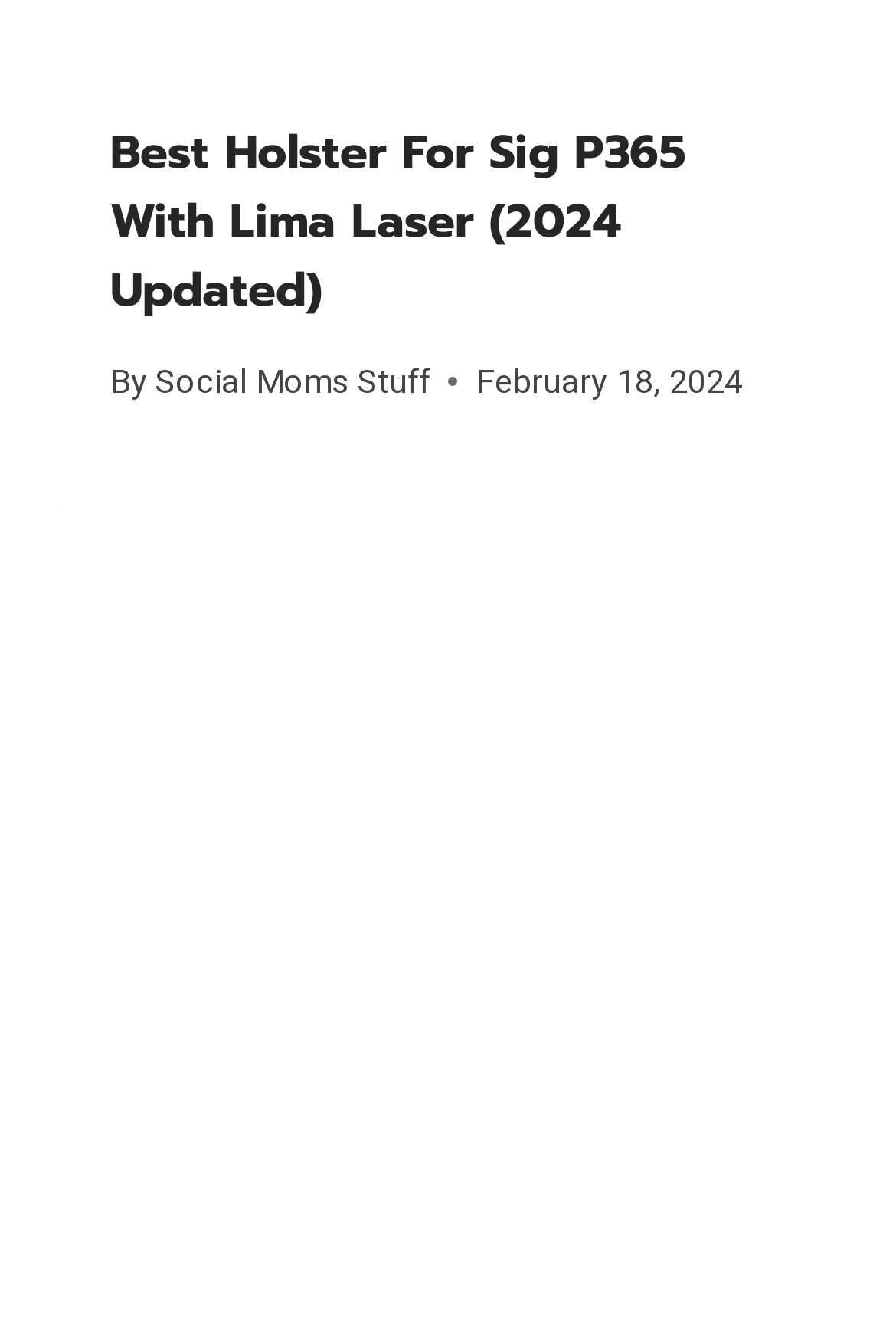Consider the image and give a detailed and elaborate answer to the question: 
What are the navigation options in the footer?

The navigation options can be found in the footer section of the webpage, where there are links to Home, Privacy Policy, Disclaimer, and Contact.